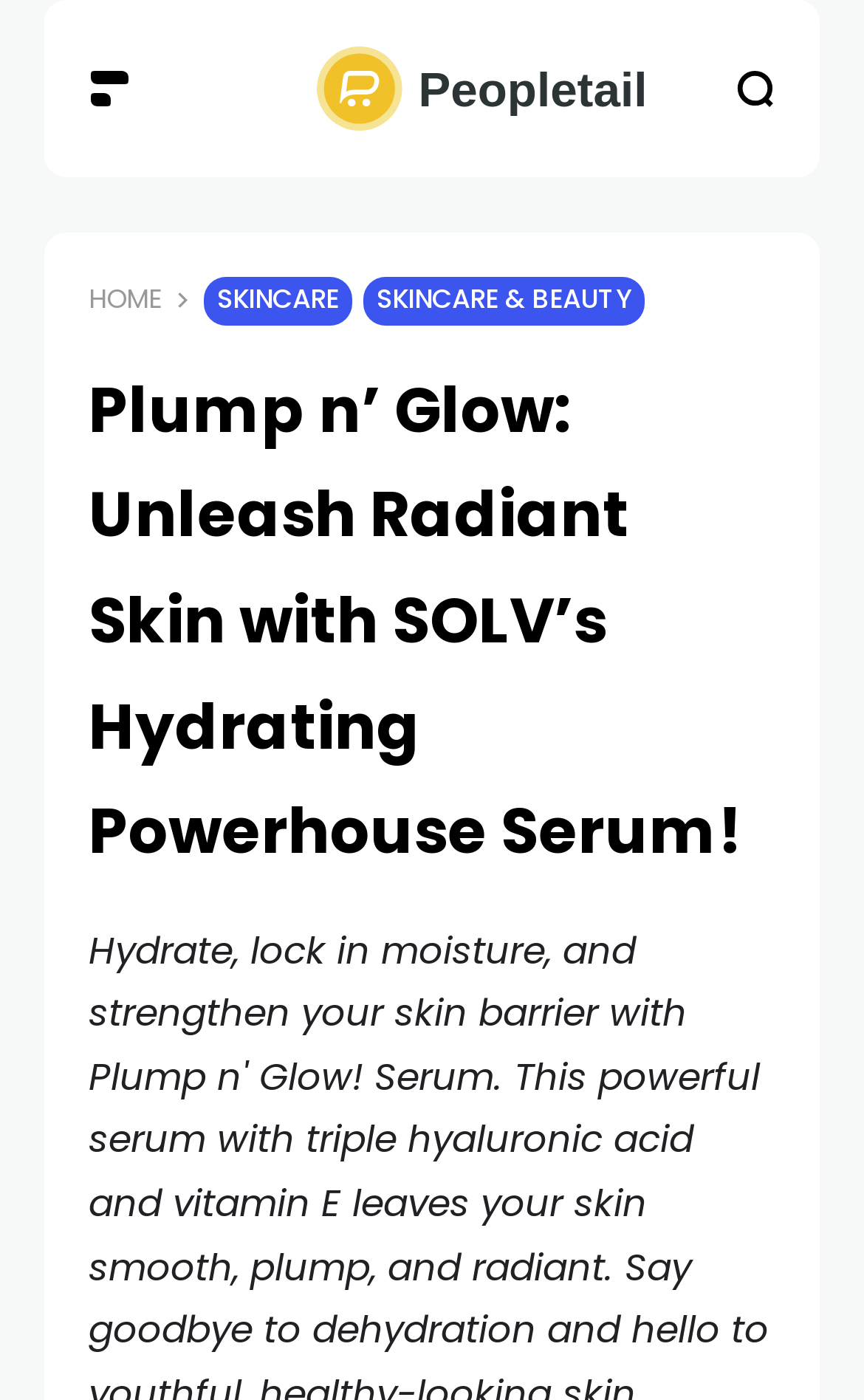Your task is to extract the text of the main heading from the webpage.

Plump n’ Glow: Unleash Radiant Skin with SOLV’s Hydrating Powerhouse Serum!